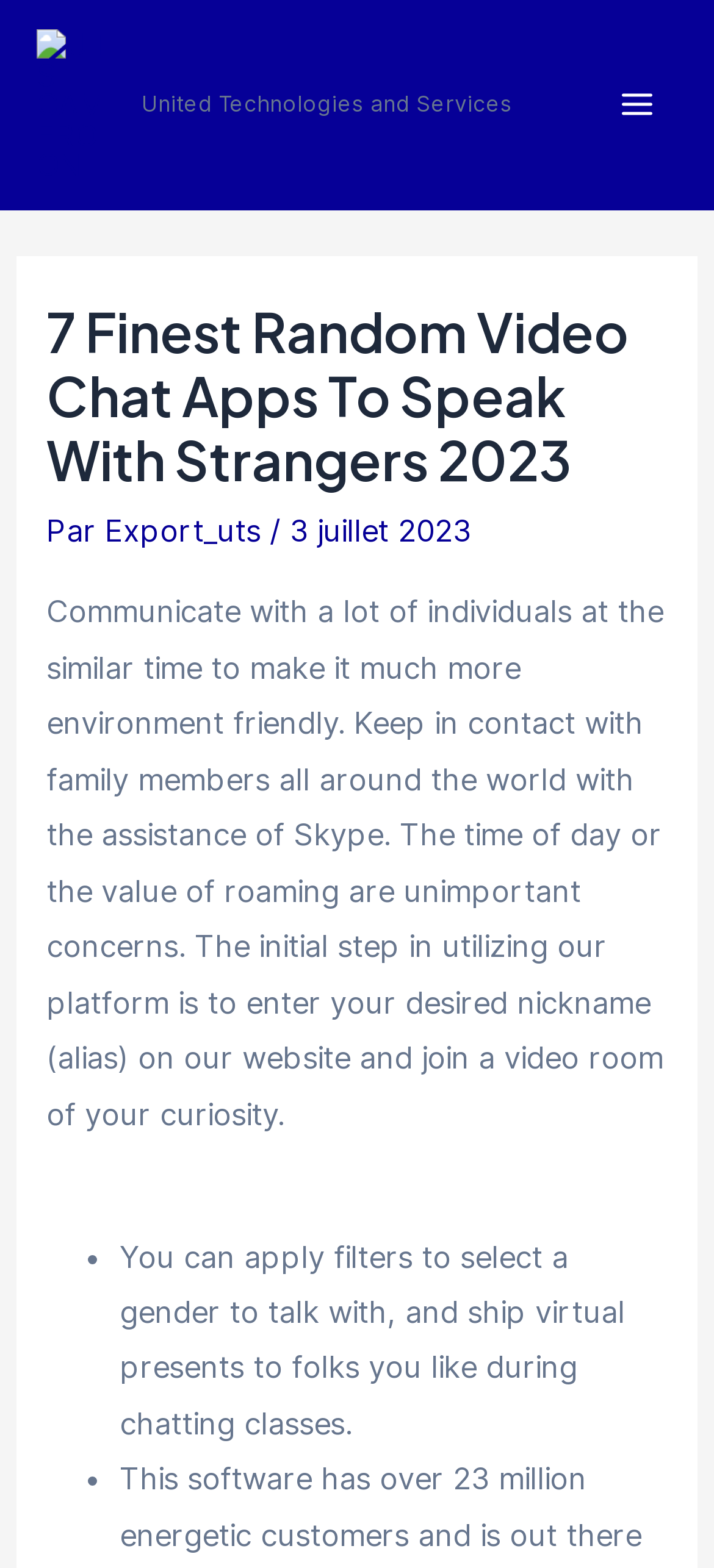Given the element description: "aria-describedby="_form_23_submit" aria-label="Email" name="email" placeholder="Email"", predict the bounding box coordinates of this UI element. The coordinates must be four float numbers between 0 and 1, given as [left, top, right, bottom].

None